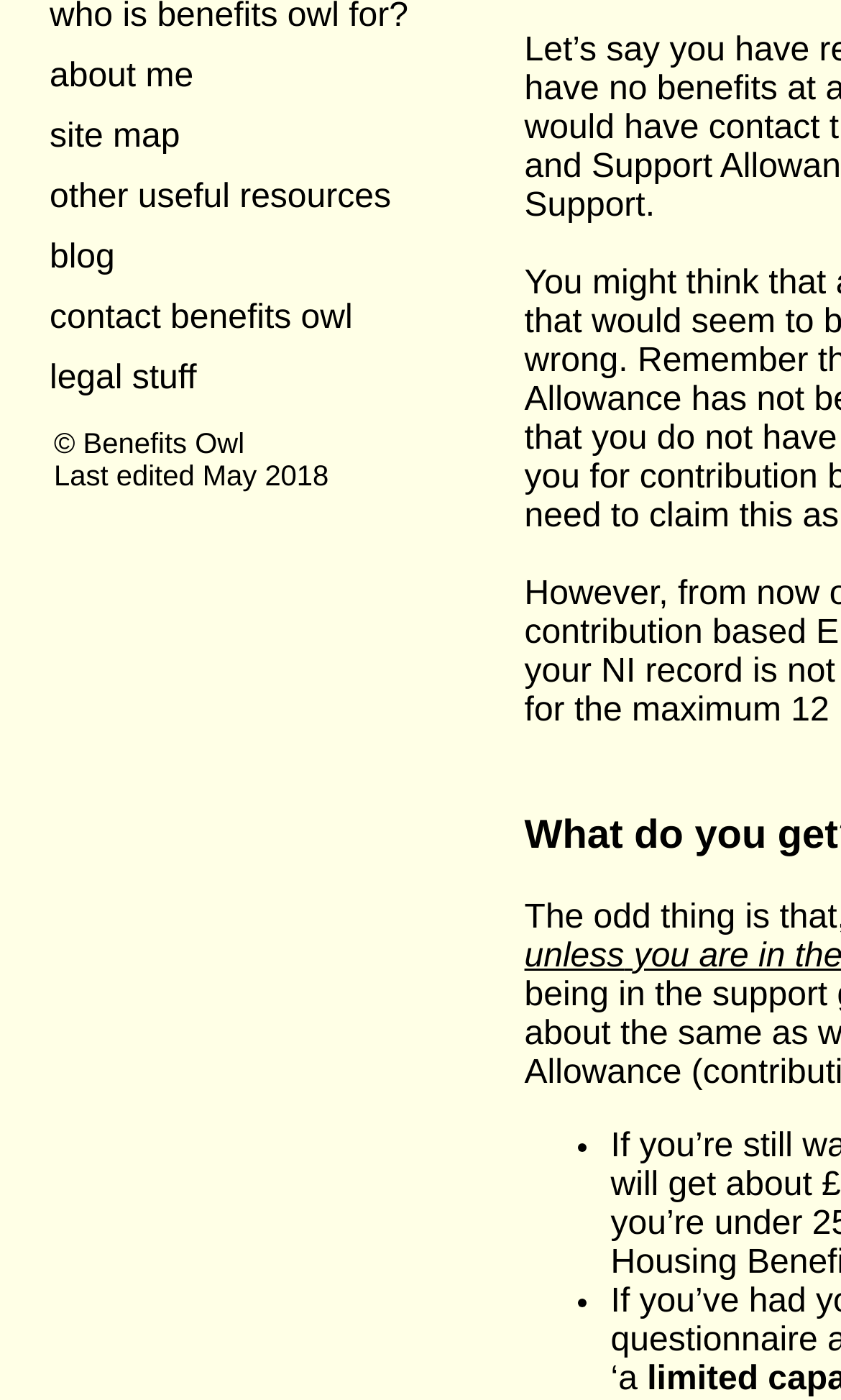Please find the bounding box for the UI element described by: "site map".

[0.059, 0.085, 0.214, 0.111]